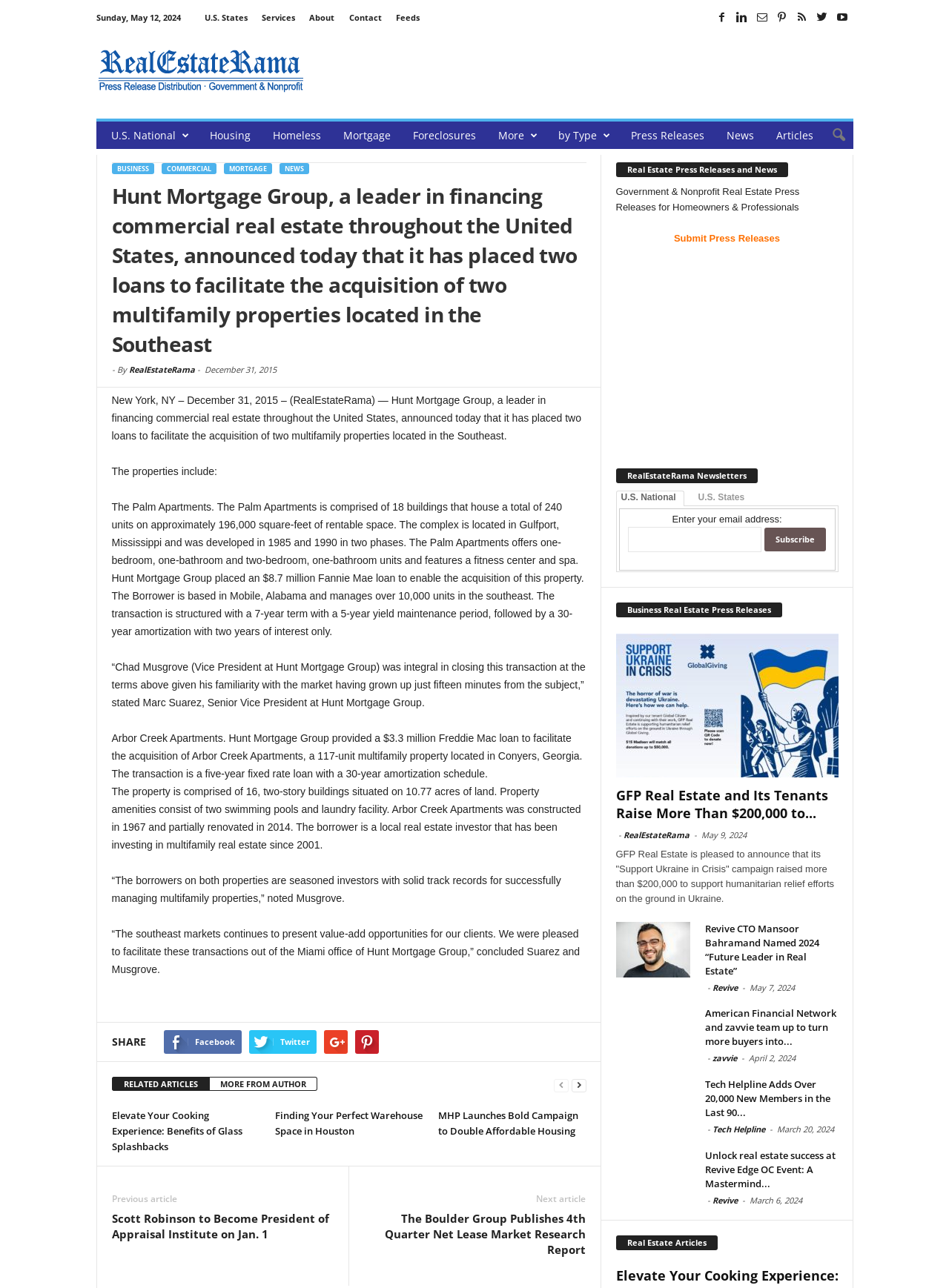What is the date of the press release?
Based on the screenshot, answer the question with a single word or phrase.

December 31, 2015